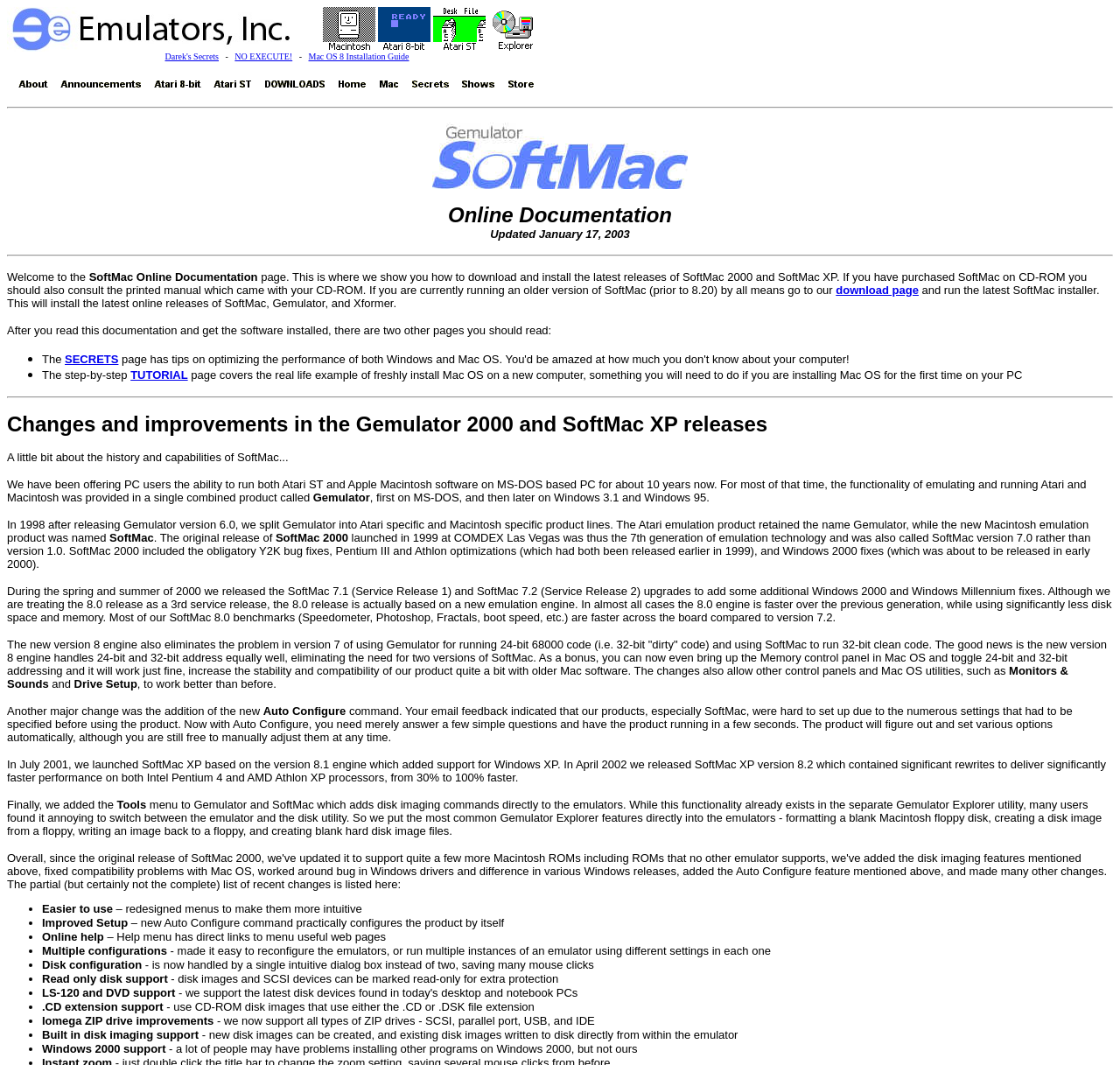Determine the bounding box coordinates for the area that should be clicked to carry out the following instruction: "Visit Emulators Online Home Page".

[0.295, 0.076, 0.332, 0.09]